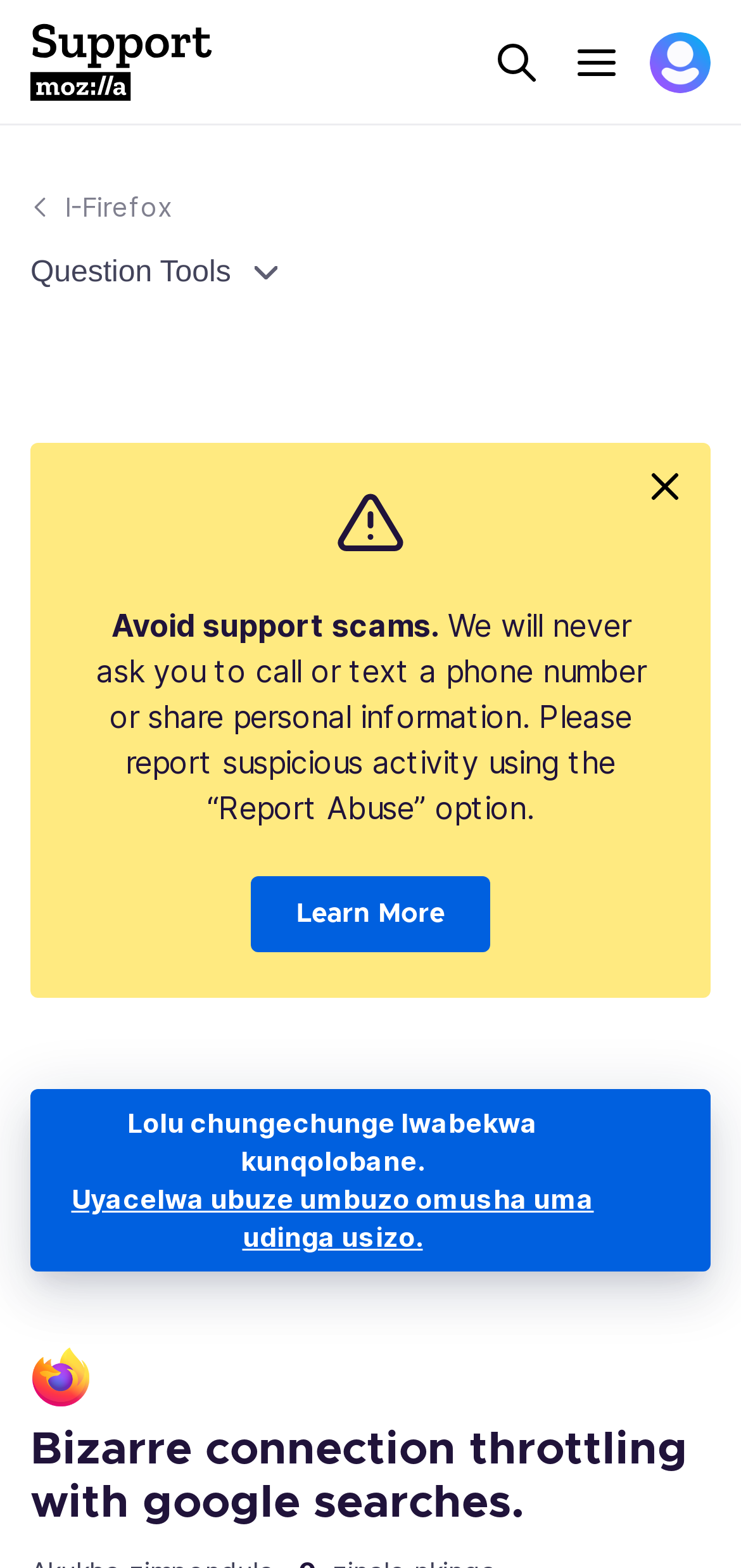What is the purpose of the 'Report Abuse' option?
Using the image, give a concise answer in the form of a single word or short phrase.

To report suspicious activity